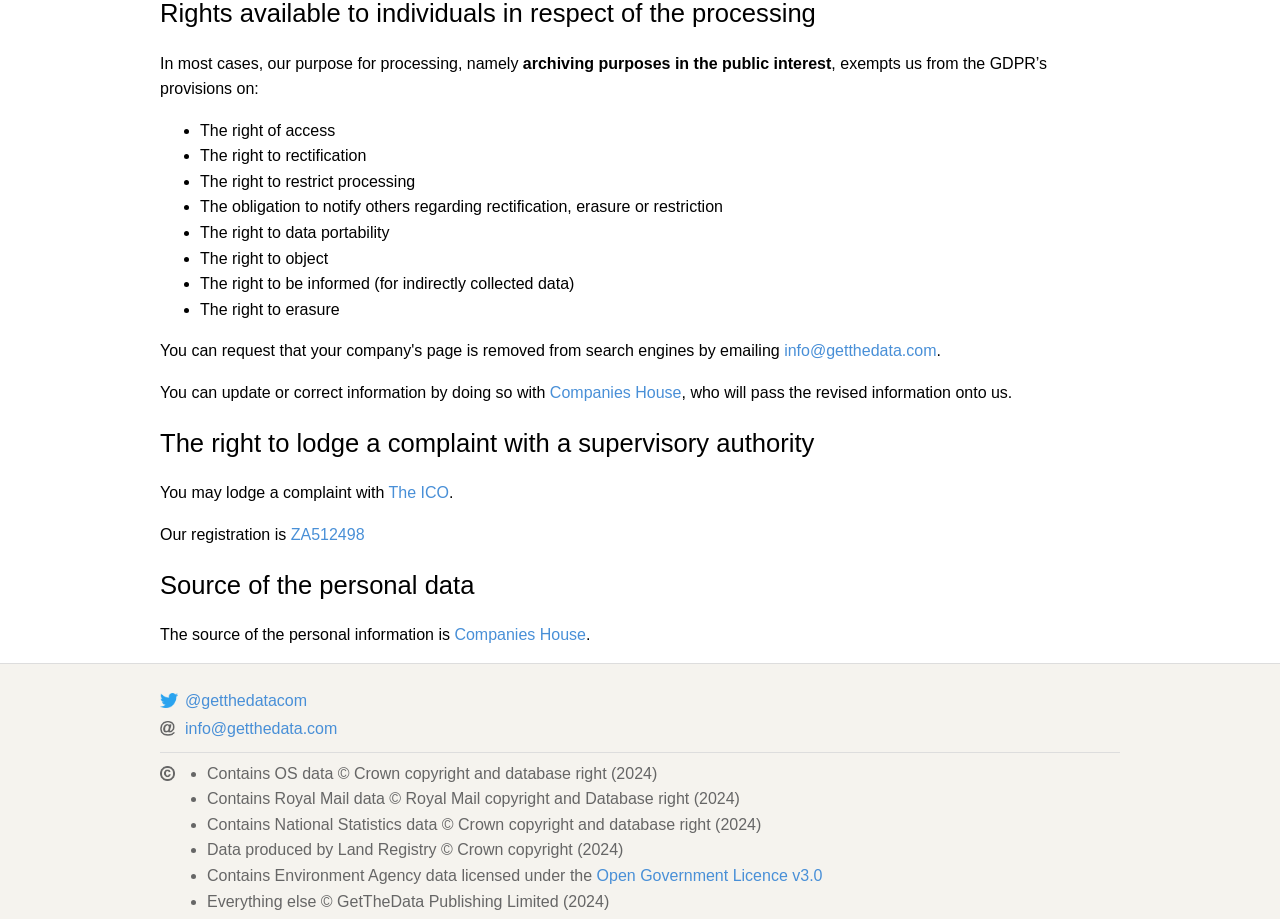What rights are exempted from GDPR provisions?
Deliver a detailed and extensive answer to the question.

Several rights are exempted from GDPR provisions, including the right of access, the right to rectification, the right to restrict processing, the obligation to notify others regarding rectification, erasure or restriction, the right to data portability, the right to object, and the right to be informed (for indirectly collected data).